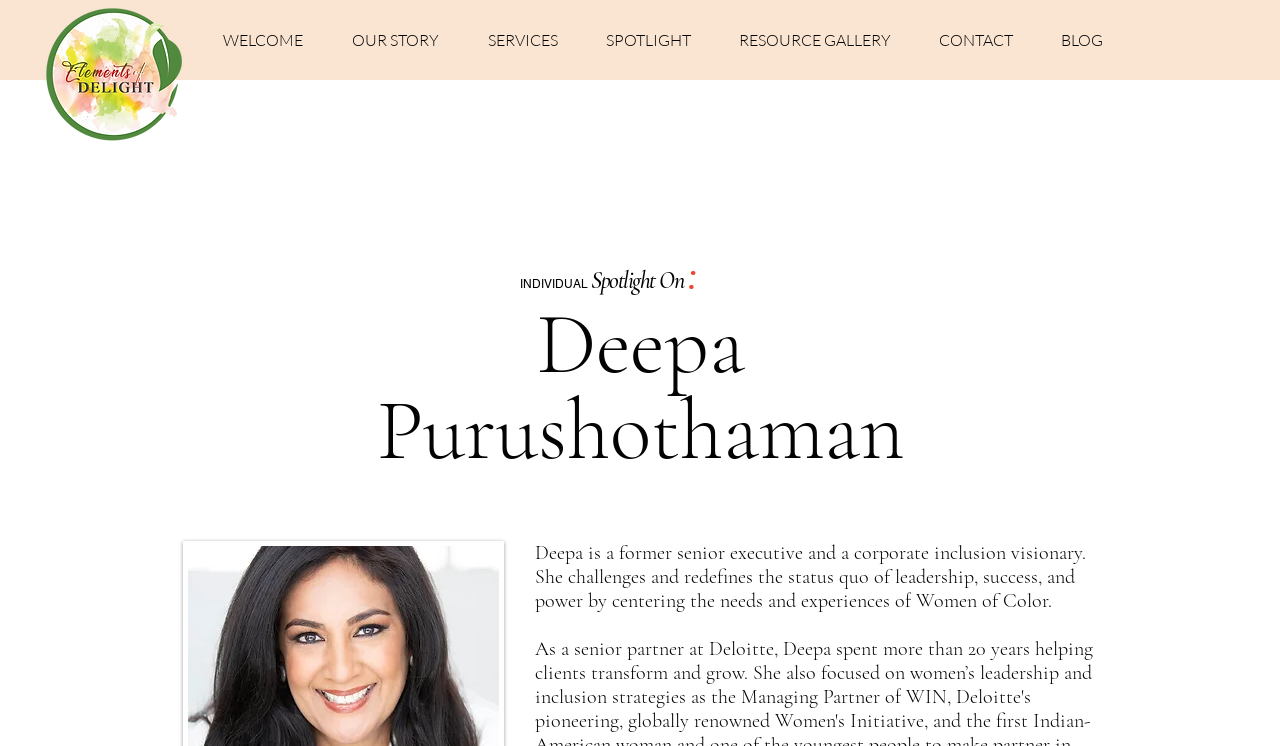Generate a comprehensive description of the contents of the webpage.

The webpage is about Deepa Purushothaman, a former senior executive and corporate inclusion visionary. At the top-left corner, there is a small image of a logo, "Original in Vector (1)-01.png". Below the logo, there is a navigation menu with seven links: "WELCOME", "OUR STORY", "SERVICES", "SPOTLIGHT", "RESOURCE GALLERY", "CONTACT", and "BLOG". These links are horizontally aligned and take up most of the top section of the page.

In the middle section of the page, there is a heading with the name "Deepa Purushothaman" in a larger font size. Below the heading, there is a paragraph of text that describes Deepa's work, stating that she challenges and redefines the status quo of leadership, success, and power by centering the needs and experiences of Women of Color.

To the left of the paragraph, there are three lines of text: "INDIVIDUAL", "Spotlight On", and ":". These lines are vertically aligned and seem to be related to the spotlight section.